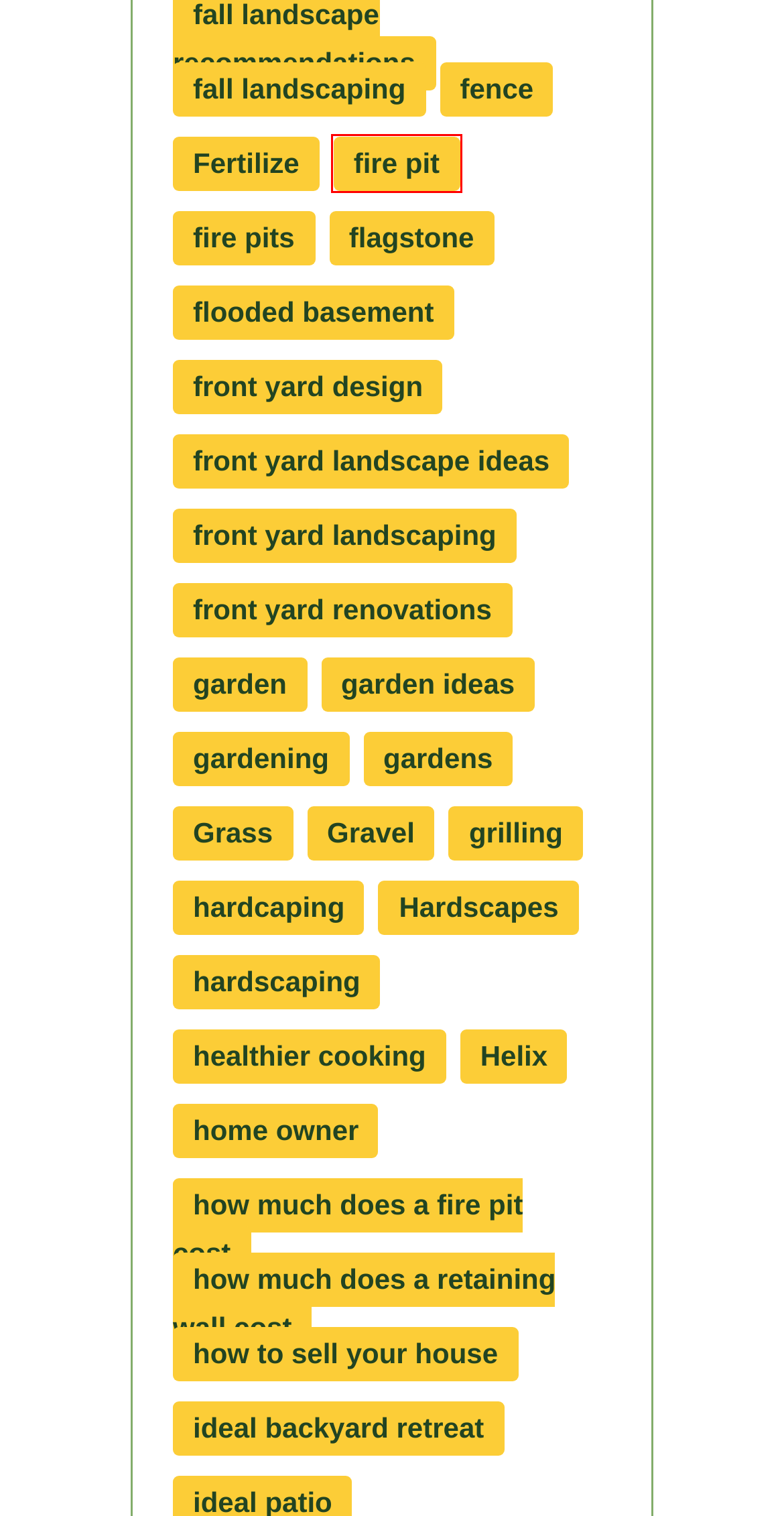Check out the screenshot of a webpage with a red rectangle bounding box. Select the best fitting webpage description that aligns with the new webpage after clicking the element inside the bounding box. Here are the candidates:
A. flagstone Archives | Yorkville Landscaping Companies | BLC Yardworks
B. hardcaping Archives | Yorkville Landscaping Companies | BLC Yardworks
C. how to sell your house Archives | Yorkville Landscaping Companies | BLC Yardworks
D. Fertilize Archives | Yorkville Landscaping Companies | BLC Yardworks
E. fence Archives | Yorkville Landscaping Companies | BLC Yardworks
F. front yard design Archives | Yorkville Landscaping Companies | BLC Yardworks
G. garden Archives | Yorkville Landscaping Companies | BLC Yardworks
H. fire pit Archives | Yorkville Landscaping Companies | BLC Yardworks

H